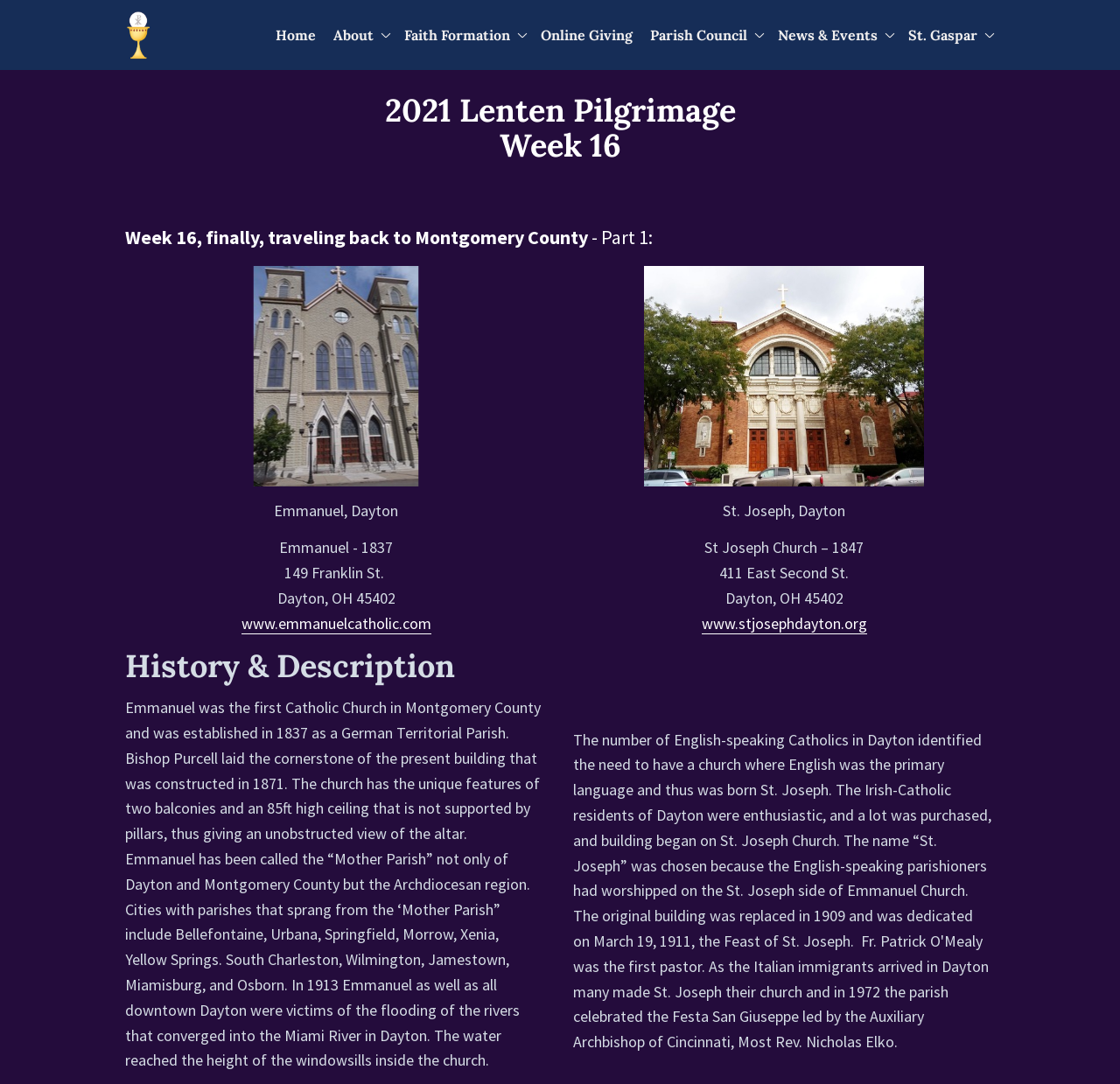What is the address of St. Joseph Church?
Please respond to the question thoroughly and include all relevant details.

I found the text '411 East Second St.' which is the address of St. Joseph Church.